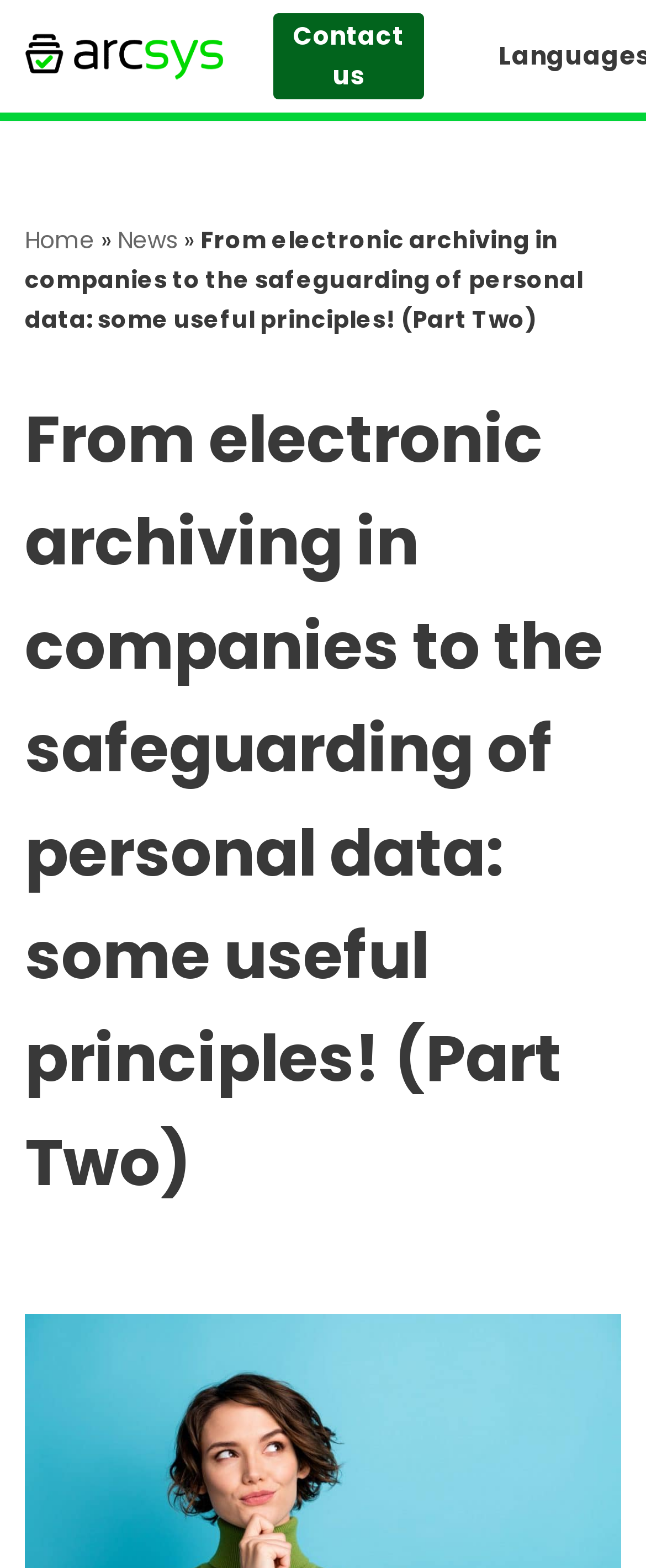What is the topic of the webpage?
Using the information from the image, answer the question thoroughly.

The topic of the webpage is related to data preservation and archiving, as indicated by the heading 'From electronic archiving in companies to the safeguarding of personal data: some useful principles! (Part Two)' and the company description 'Arcsys - Specialist in data preservation and content management solutions'.